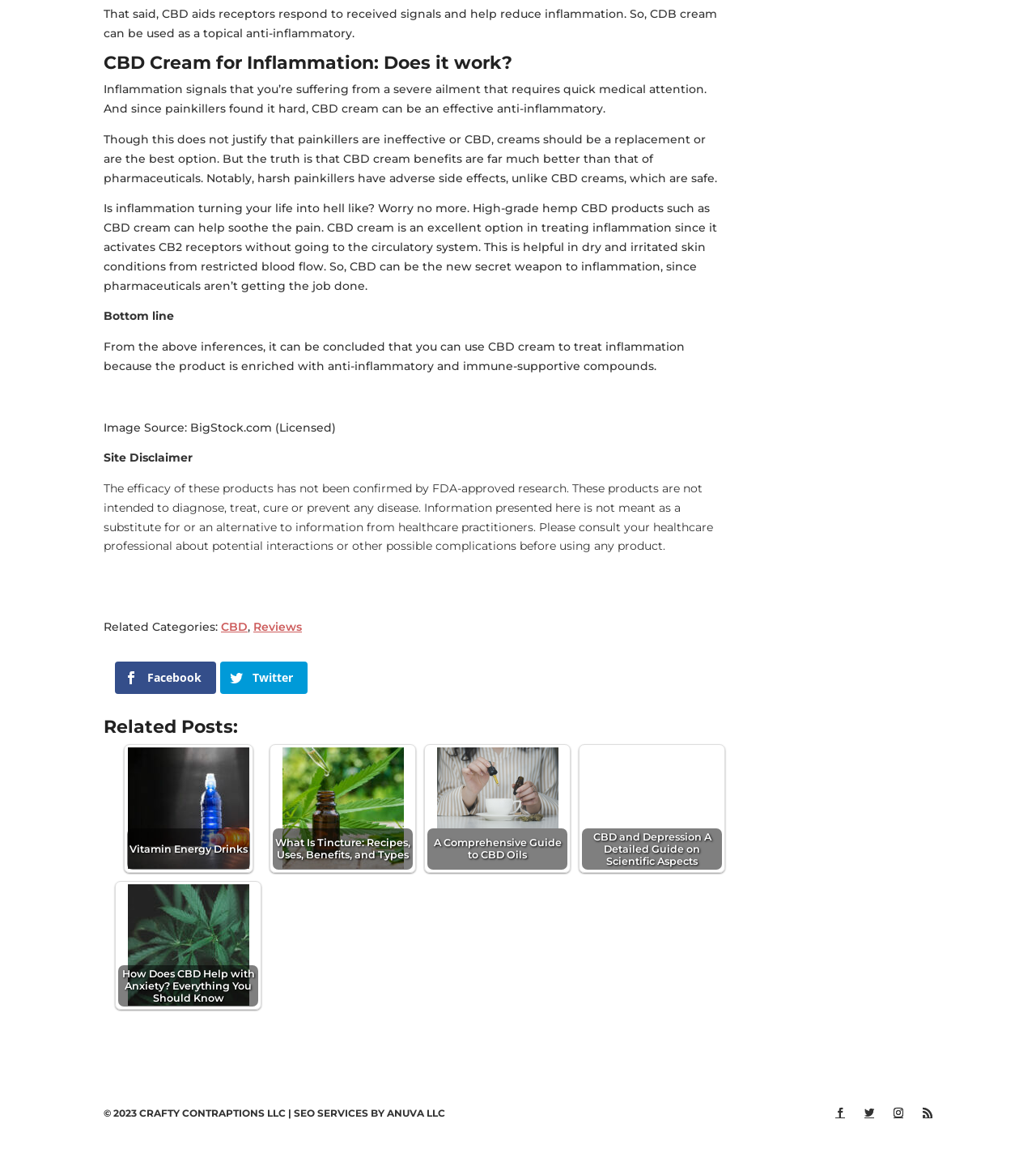Using the webpage screenshot and the element description Anuva LLC, determine the bounding box coordinates. Specify the coordinates in the format (top-left x, top-left y, bottom-right x, bottom-right y) with values ranging from 0 to 1.

[0.373, 0.952, 0.43, 0.963]